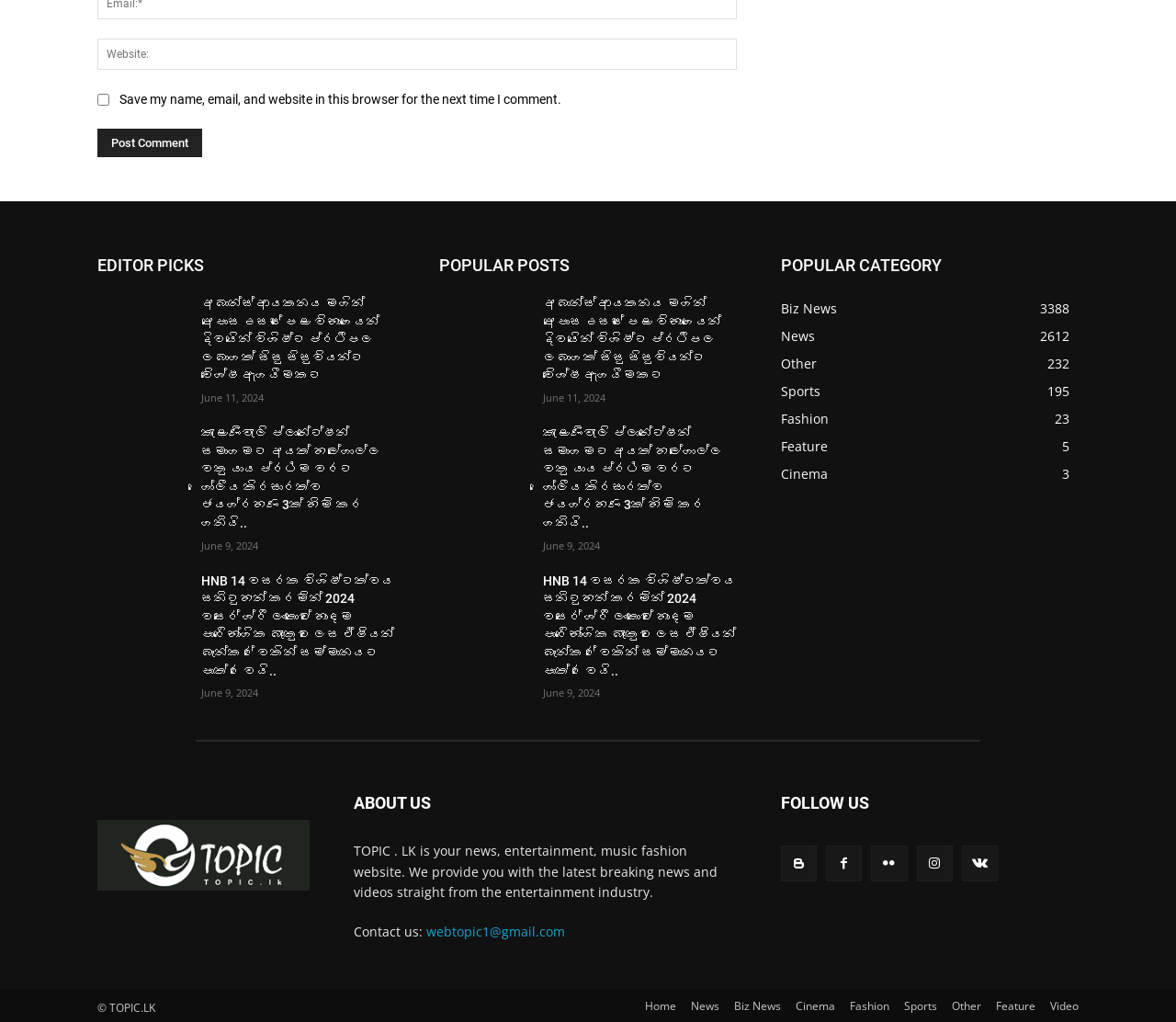Show the bounding box coordinates for the HTML element as described: "Feature5".

[0.664, 0.425, 0.704, 0.443]